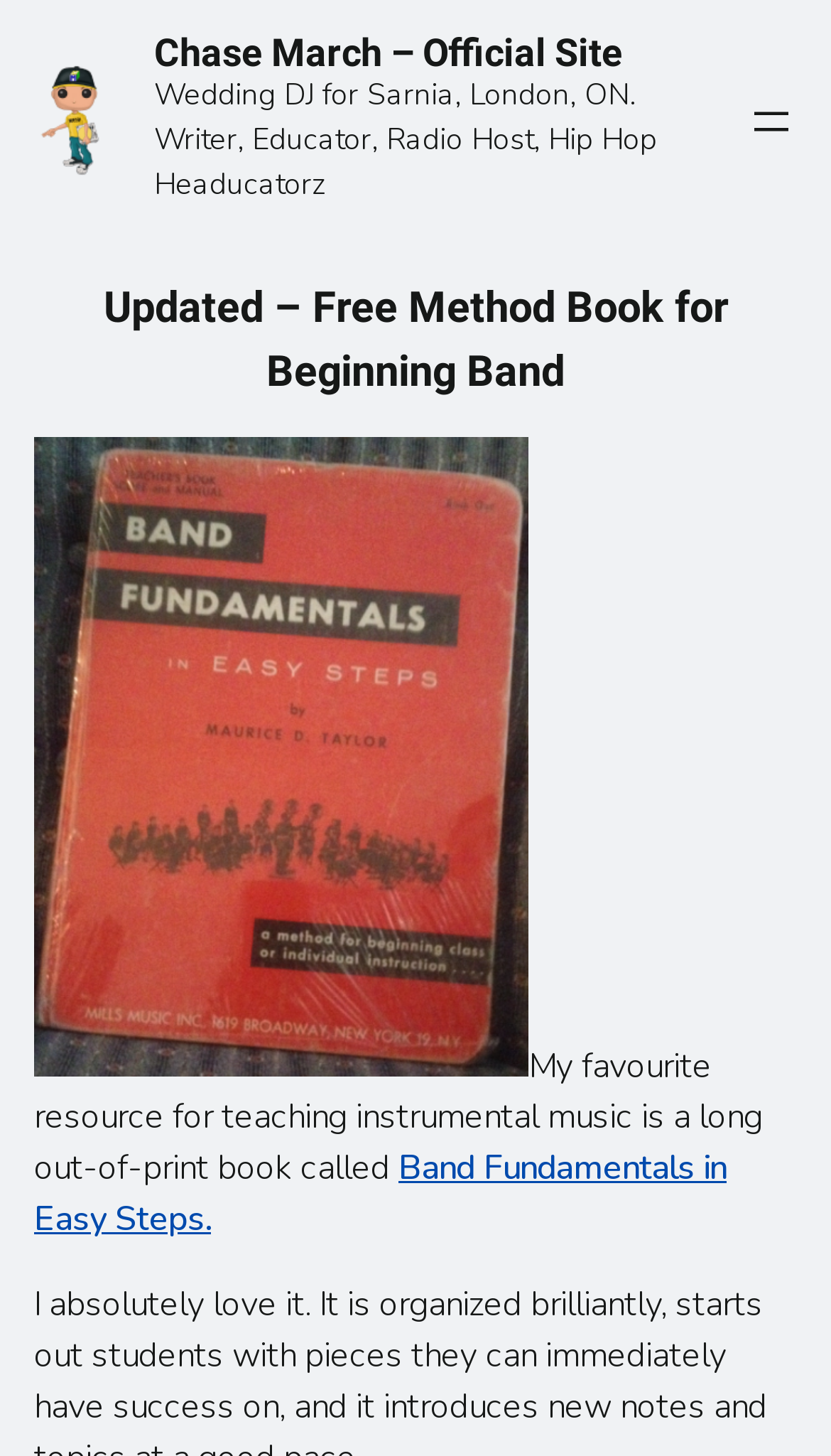Use a single word or phrase to answer the question: 
What is the name of the book mentioned on the webpage?

Band Fundamentals in Easy Steps